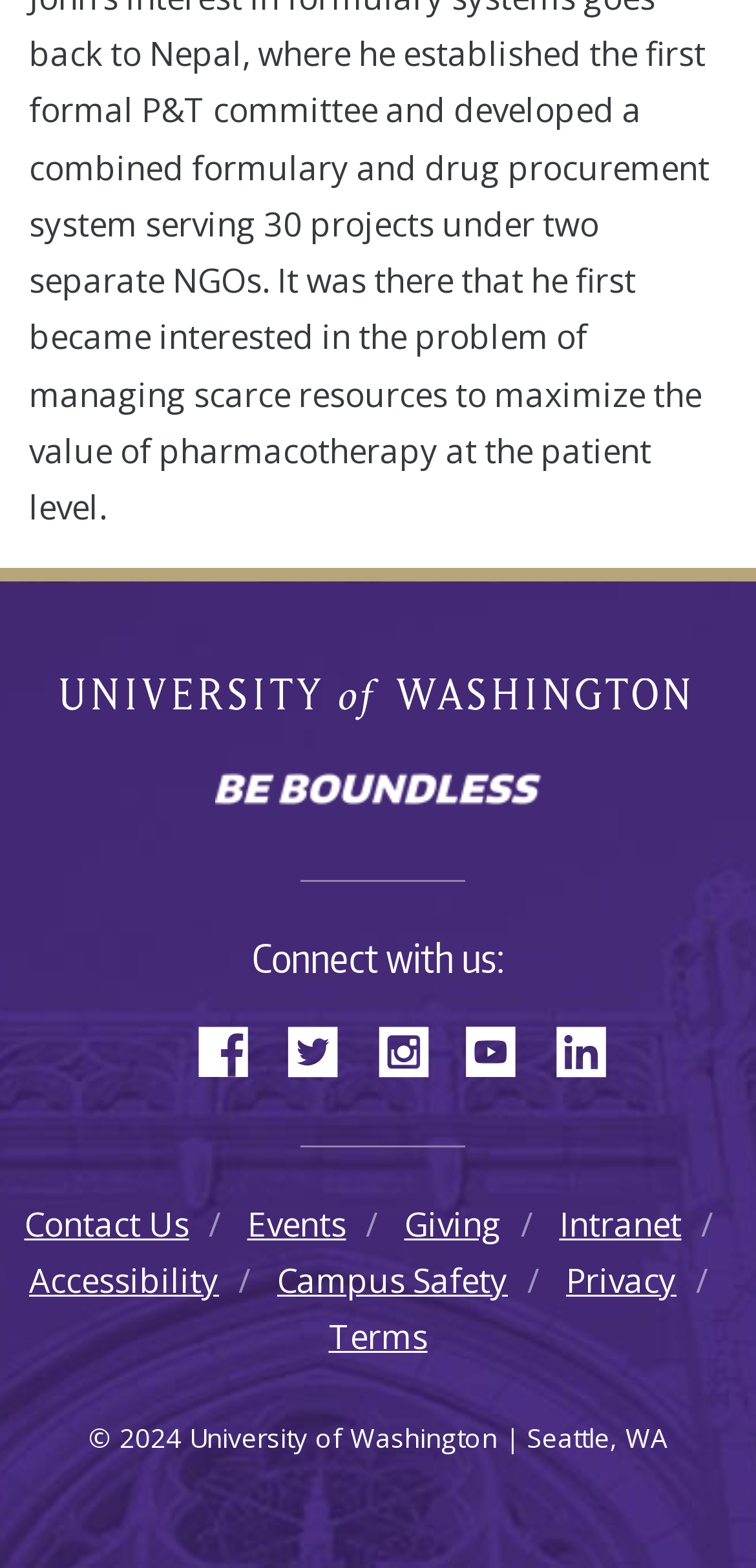What is the name of the university?
Using the picture, provide a one-word or short phrase answer.

University of Washington